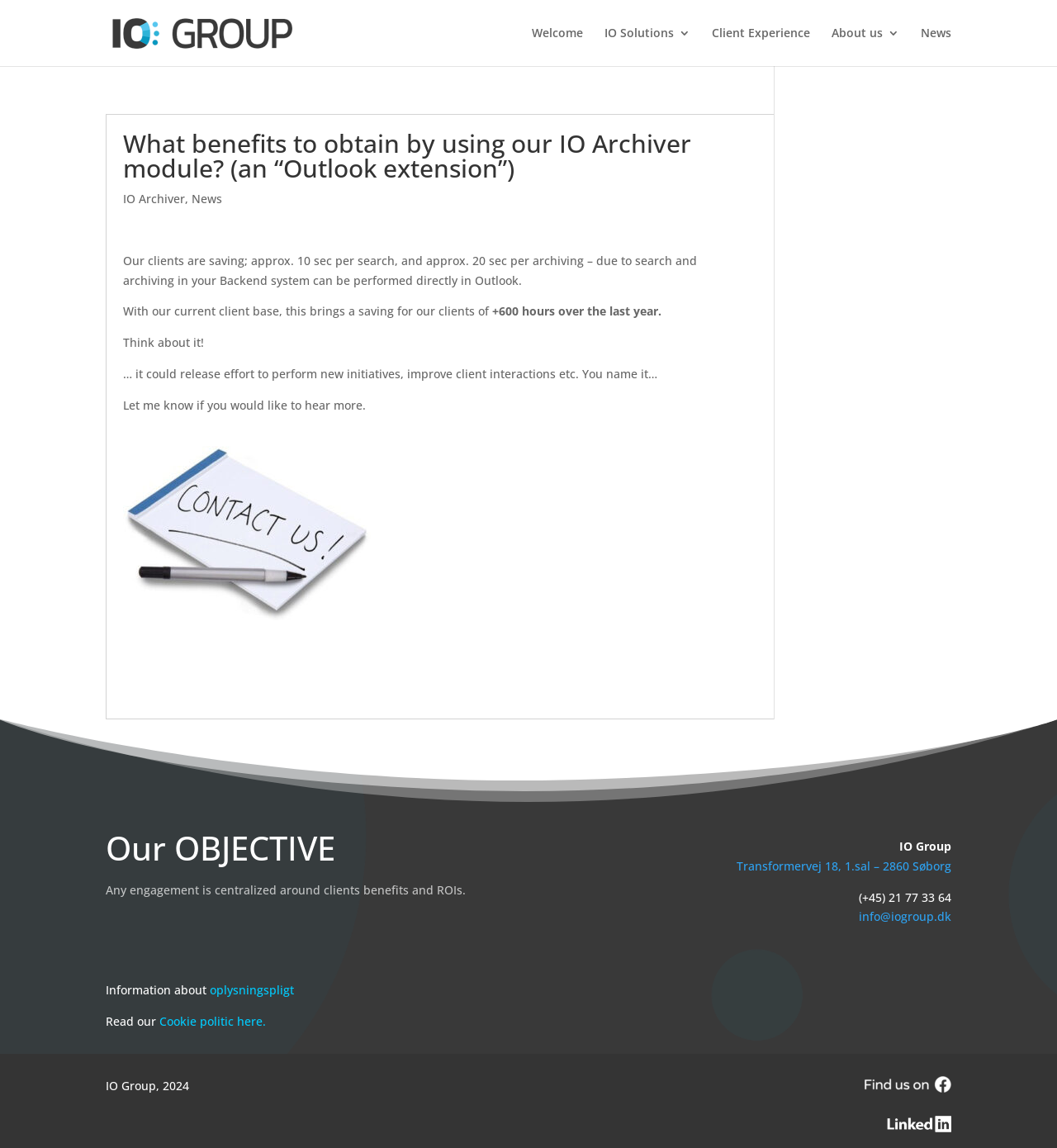Using the element description: "News", determine the bounding box coordinates for the specified UI element. The coordinates should be four float numbers between 0 and 1, [left, top, right, bottom].

[0.181, 0.166, 0.21, 0.18]